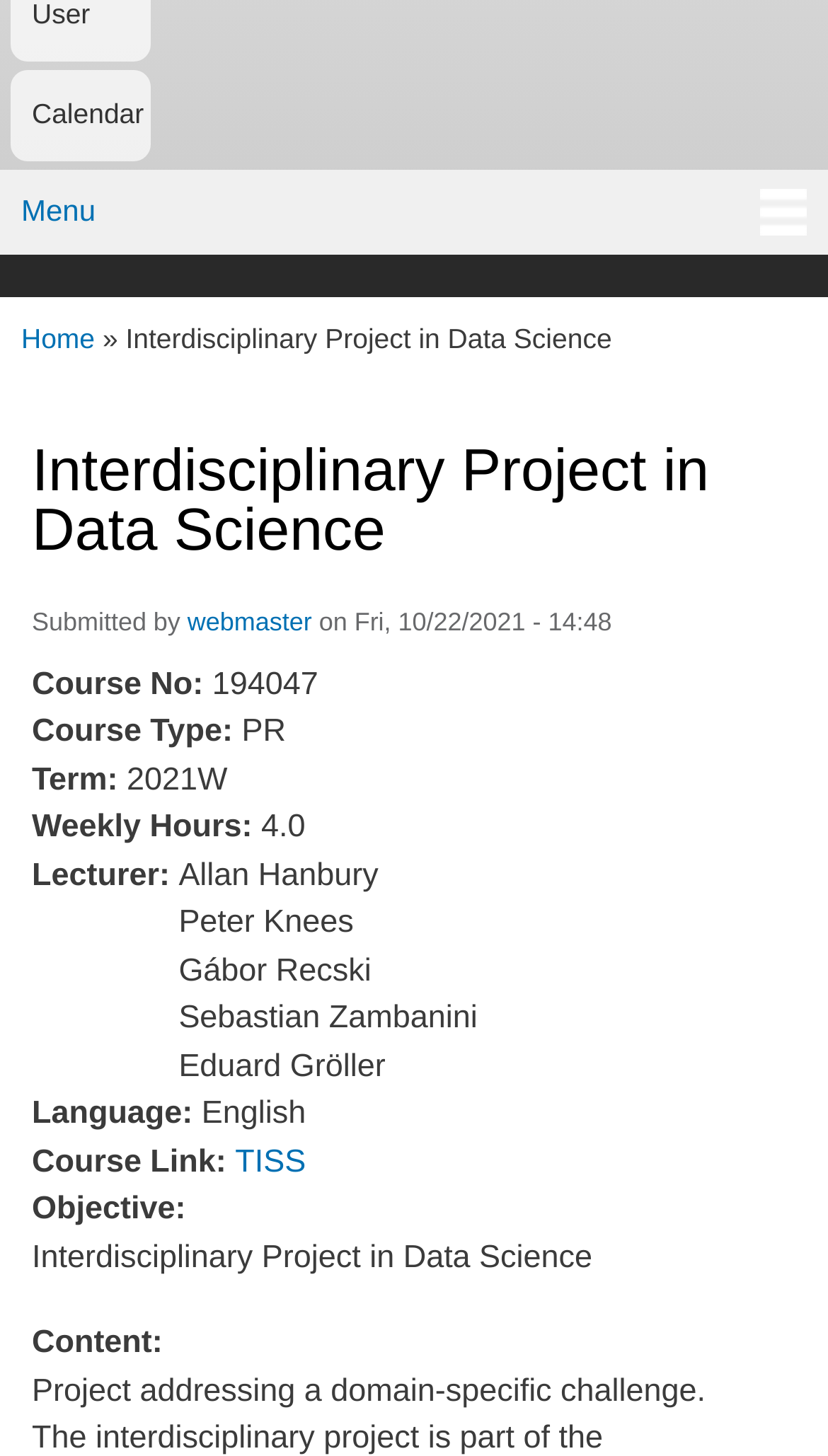Find and provide the bounding box coordinates for the UI element described here: "webmaster". The coordinates should be given as four float numbers between 0 and 1: [left, top, right, bottom].

[0.226, 0.402, 0.377, 0.459]